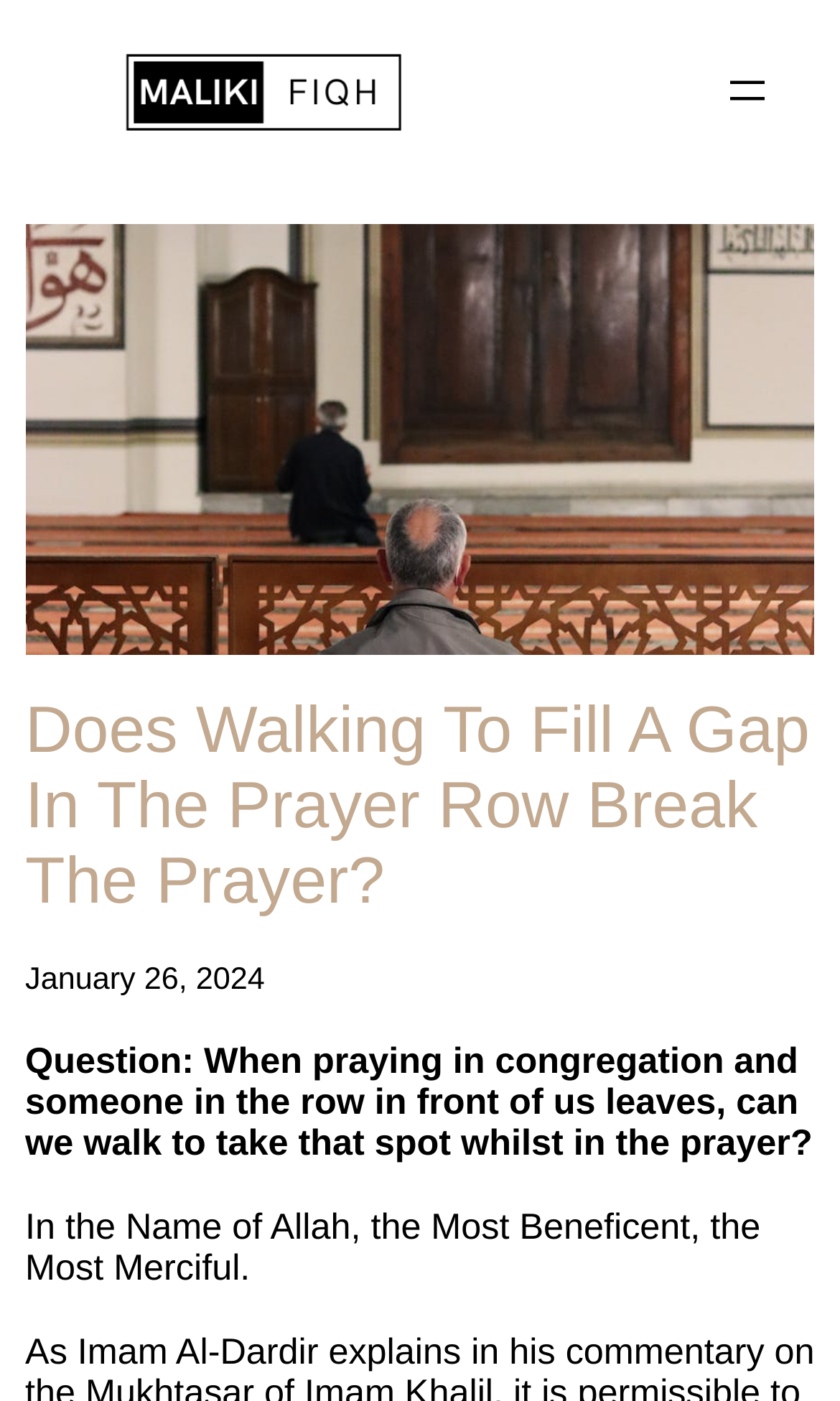Provide a brief response in the form of a single word or phrase:
What is the topic of the question being asked?

Prayer in congregation